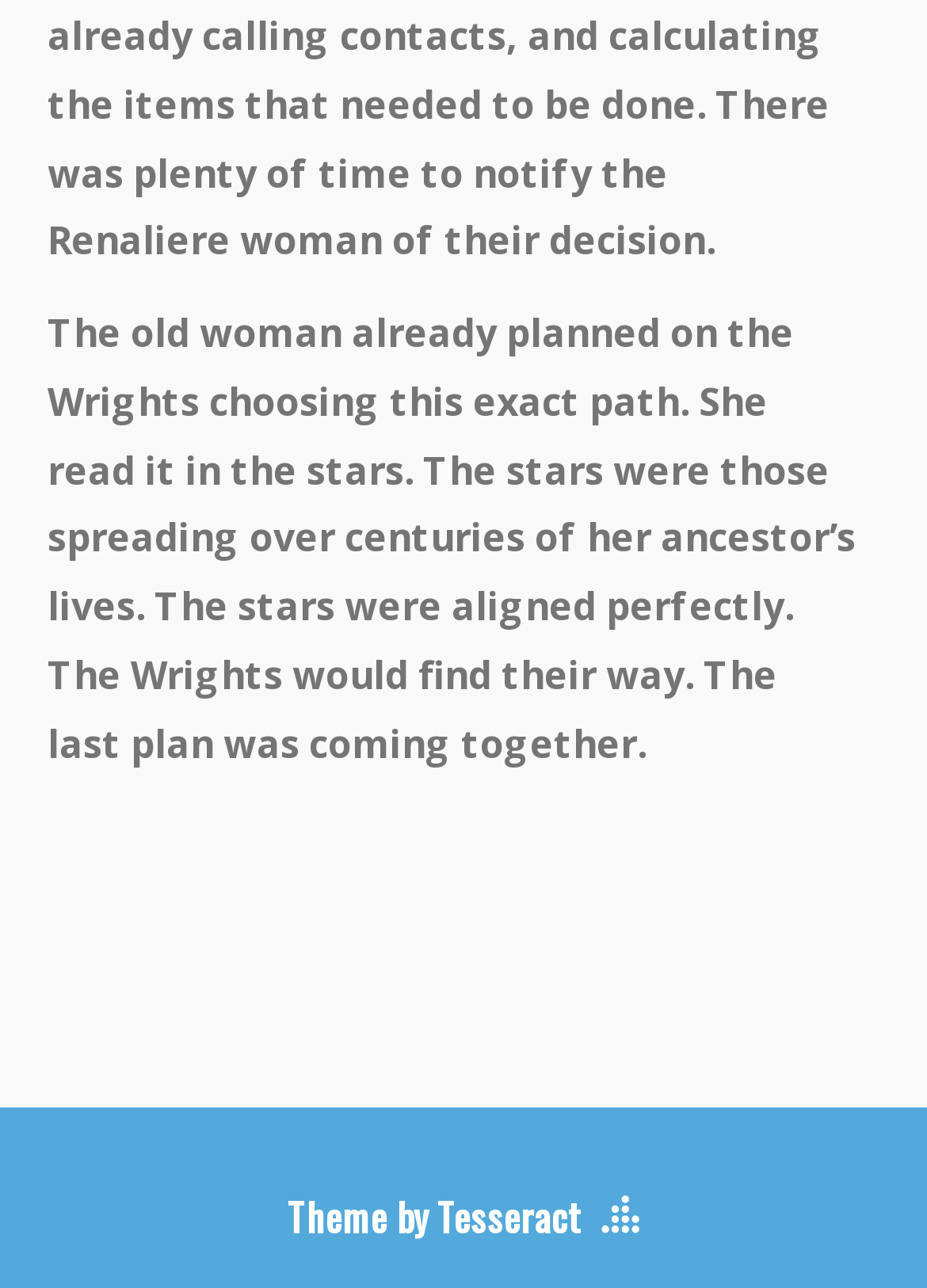What is the theme of the story?
Please answer the question with as much detail and depth as you can.

The story appears to be themed around fate or destiny, as the old woman is said to have 'read it in the stars' and the 'stars were aligned perfectly', indicating a sense of predetermined outcome.